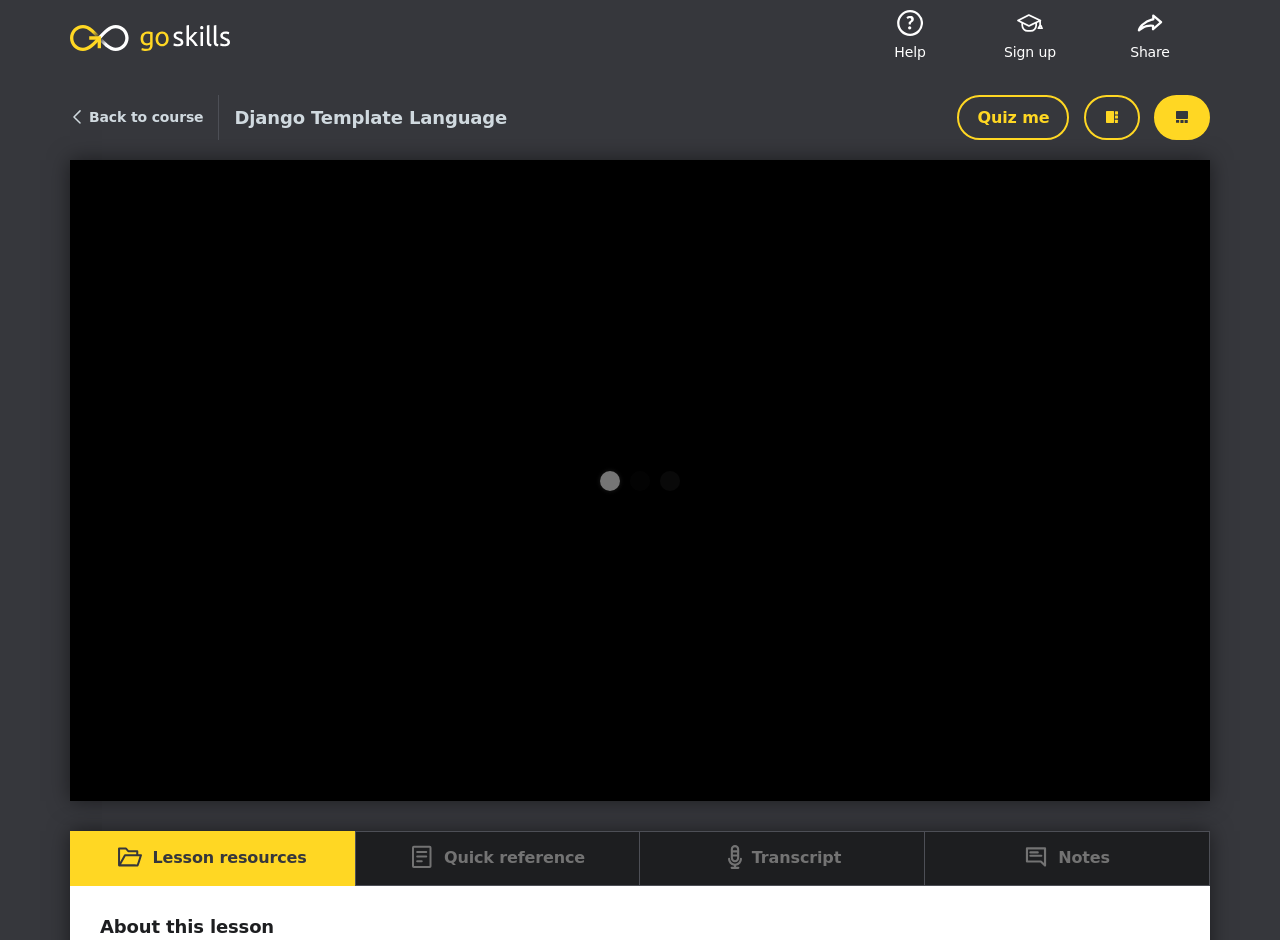Determine the main heading text of the webpage.

Django Template Language